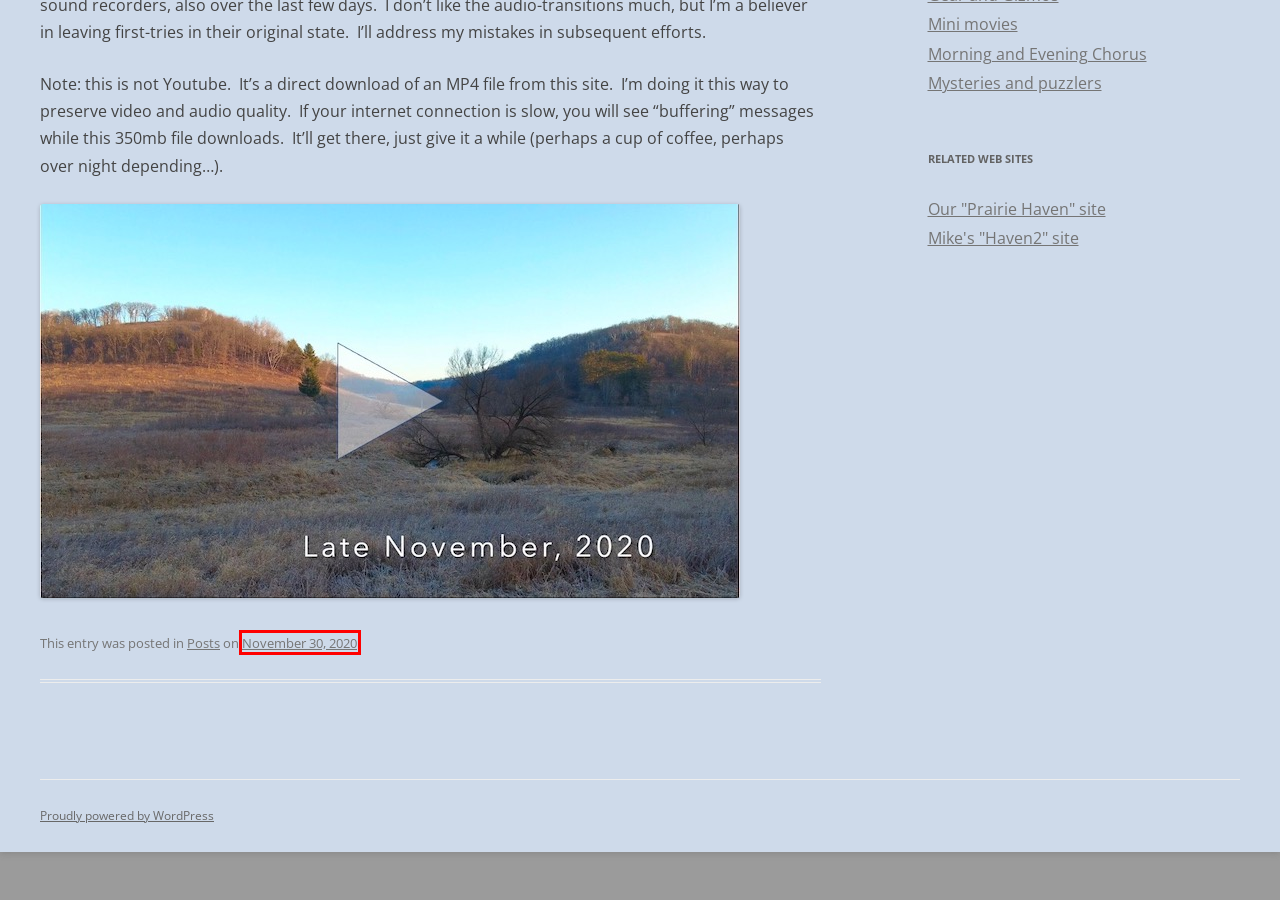Review the webpage screenshot provided, noting the red bounding box around a UI element. Choose the description that best matches the new webpage after clicking the element within the bounding box. The following are the options:
A. Mini movies | Ears In the Driftless
B. Blog Tool, Publishing Platform, and CMS – WordPress.org
C. Drone videos | Ears In the Driftless
D. Mysteries and puzzlers | Ears In the Driftless
E. Morning and Evening Chorus | Ears In the Driftless
F. Prairie Haven | Native Habitat Restoration in Western Wisconsin
G. Posts | Ears In the Driftless
H. First post!   A mini-movie – 2020 – November | Ears In the Driftless

H